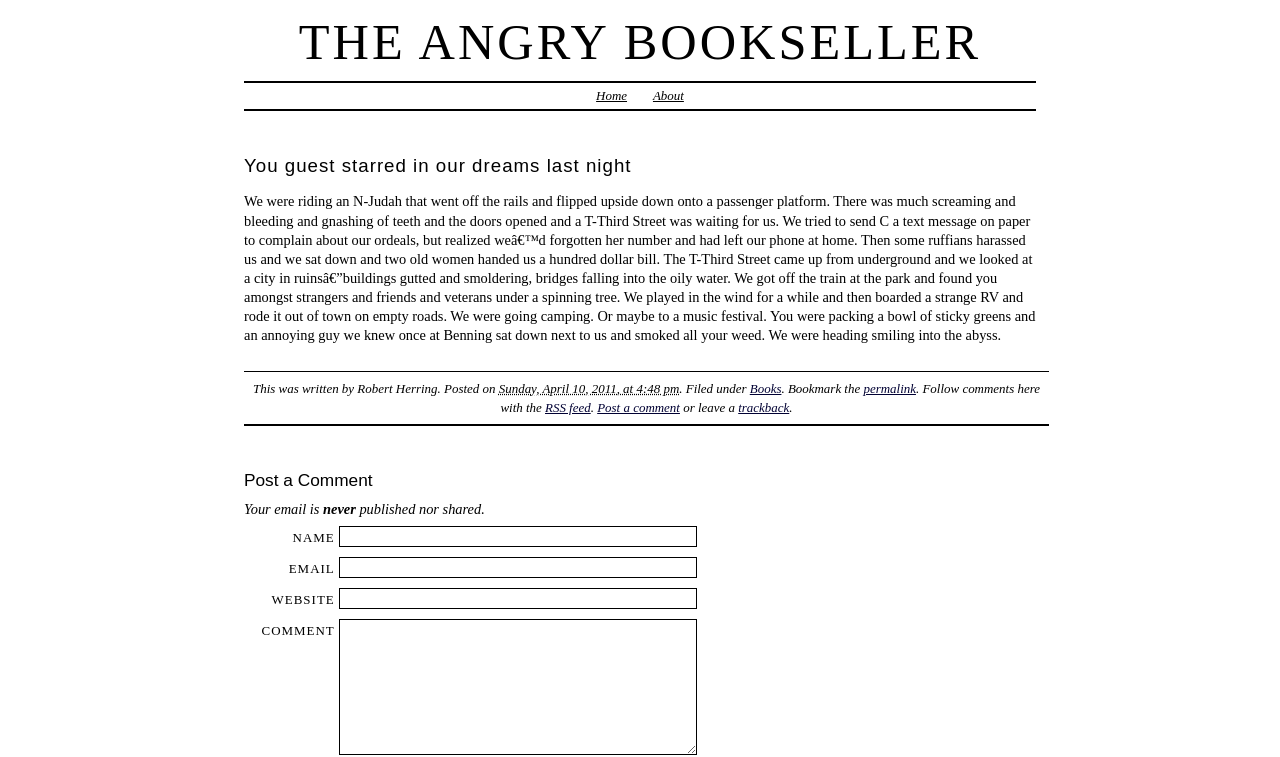Locate the UI element described by Post a comment in the provided webpage screenshot. Return the bounding box coordinates in the format (top-left x, top-left y, bottom-right x, bottom-right y), ensuring all values are between 0 and 1.

[0.467, 0.529, 0.531, 0.548]